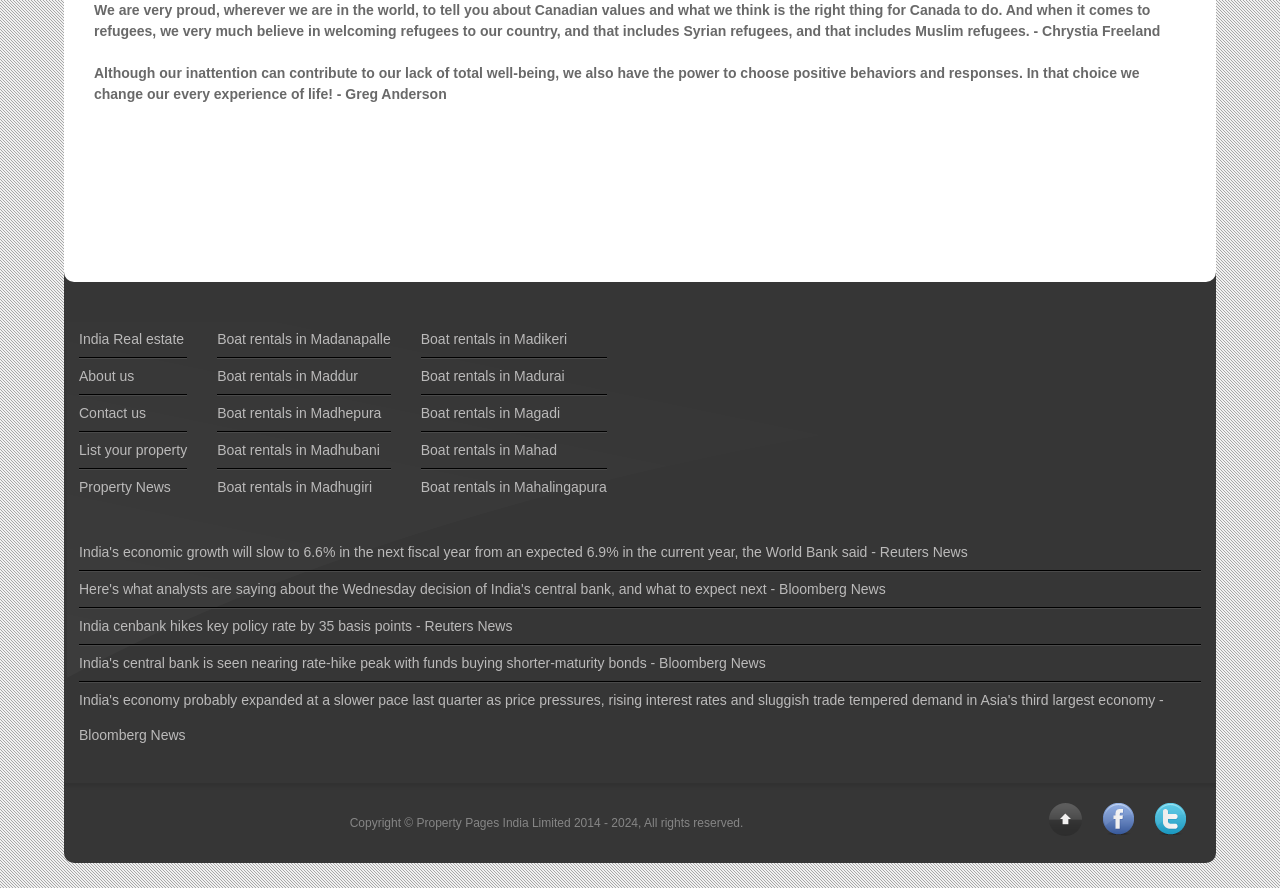Given the element description, predict the bounding box coordinates in the format (top-left x, top-left y, bottom-right x, bottom-right y), using floating point numbers between 0 and 1: Bloomberg News

[0.609, 0.654, 0.692, 0.672]